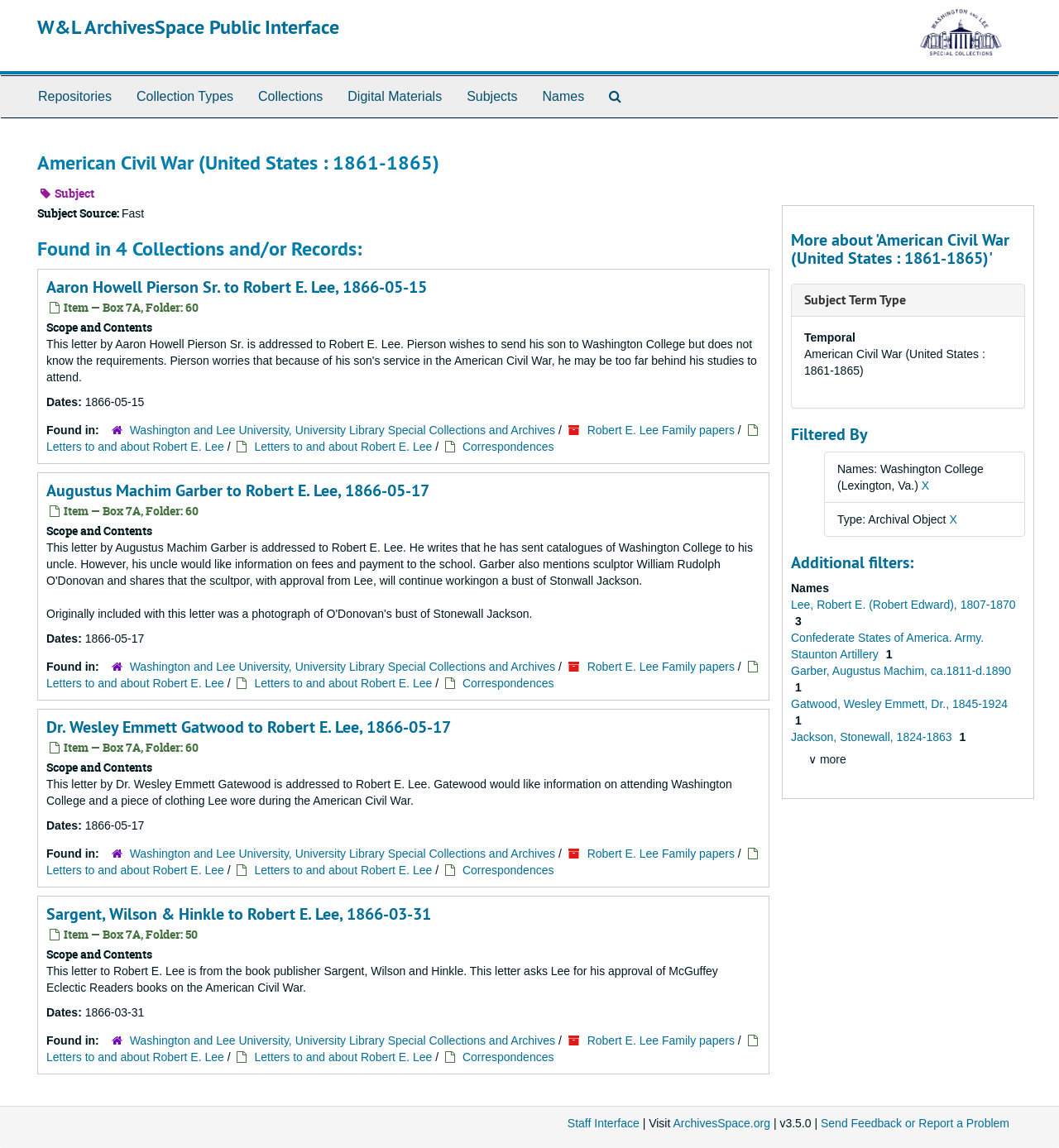Determine the bounding box coordinates of the region that needs to be clicked to achieve the task: "Explore 'Letters to and about Robert E. Lee'".

[0.044, 0.383, 0.212, 0.395]